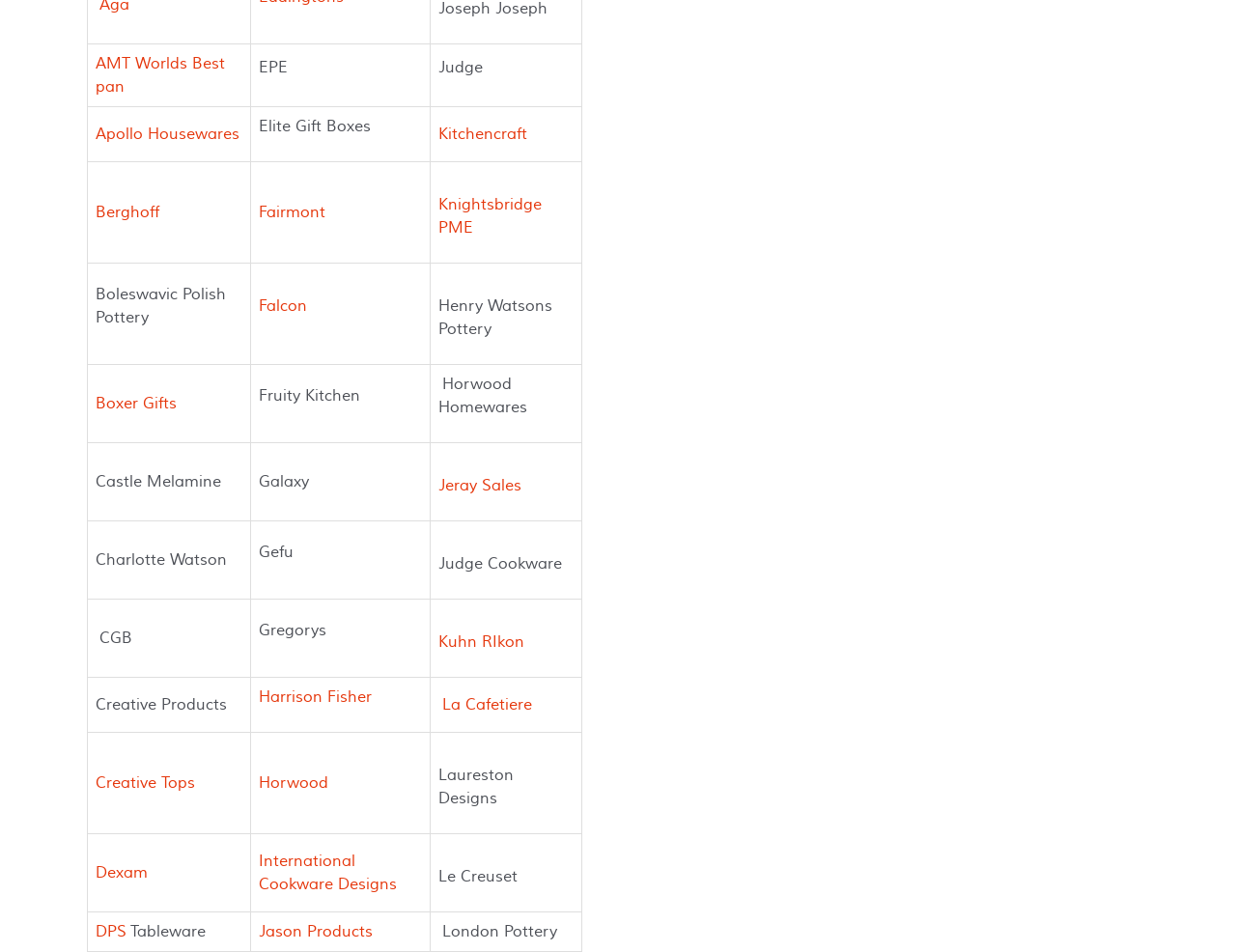How many rows are there in the grid? Observe the screenshot and provide a one-word or short phrase answer.

24